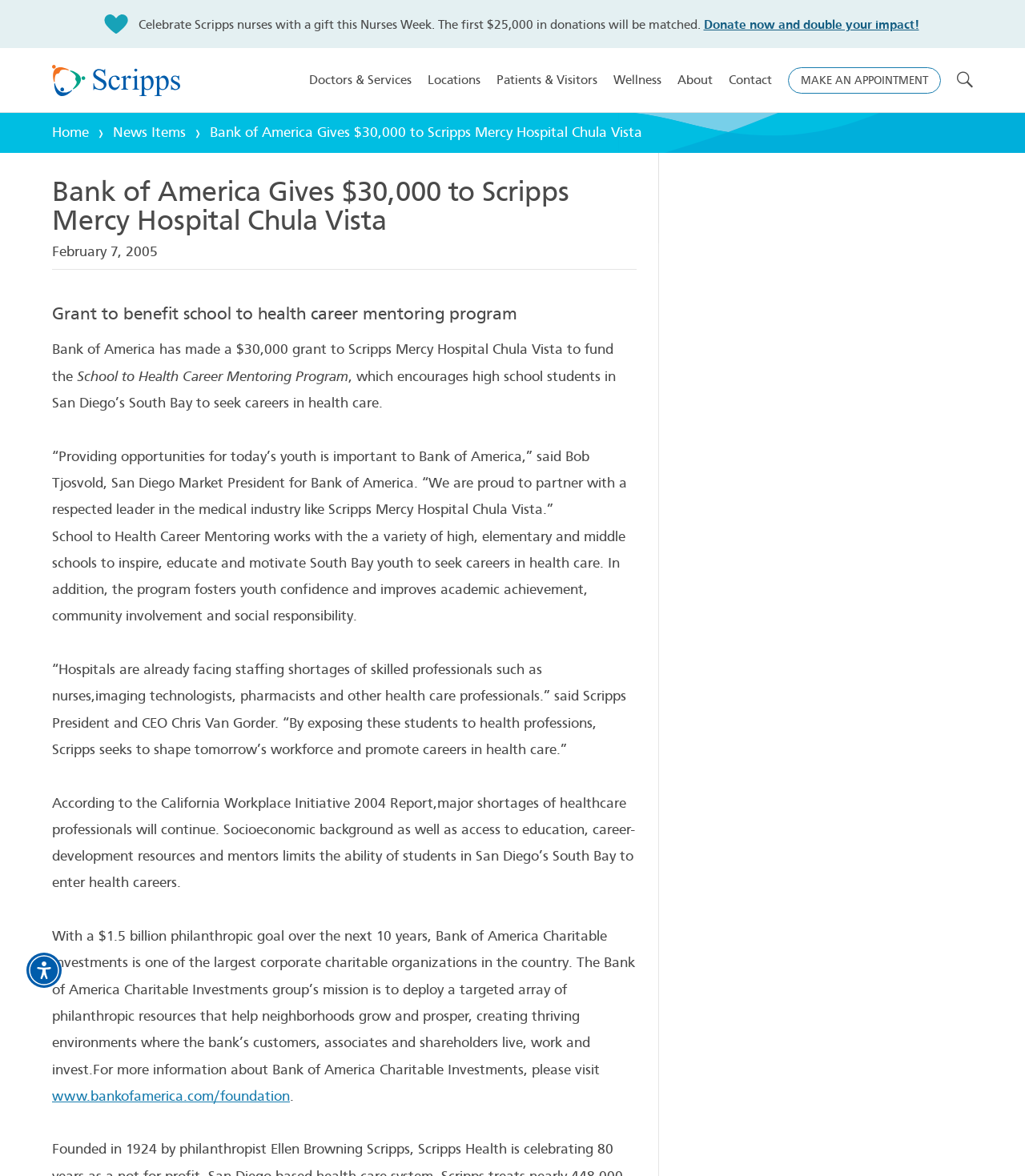Please identify the bounding box coordinates of the element's region that needs to be clicked to fulfill the following instruction: "Read more about Bank of America Charitable Investments". The bounding box coordinates should consist of four float numbers between 0 and 1, i.e., [left, top, right, bottom].

[0.051, 0.925, 0.283, 0.939]